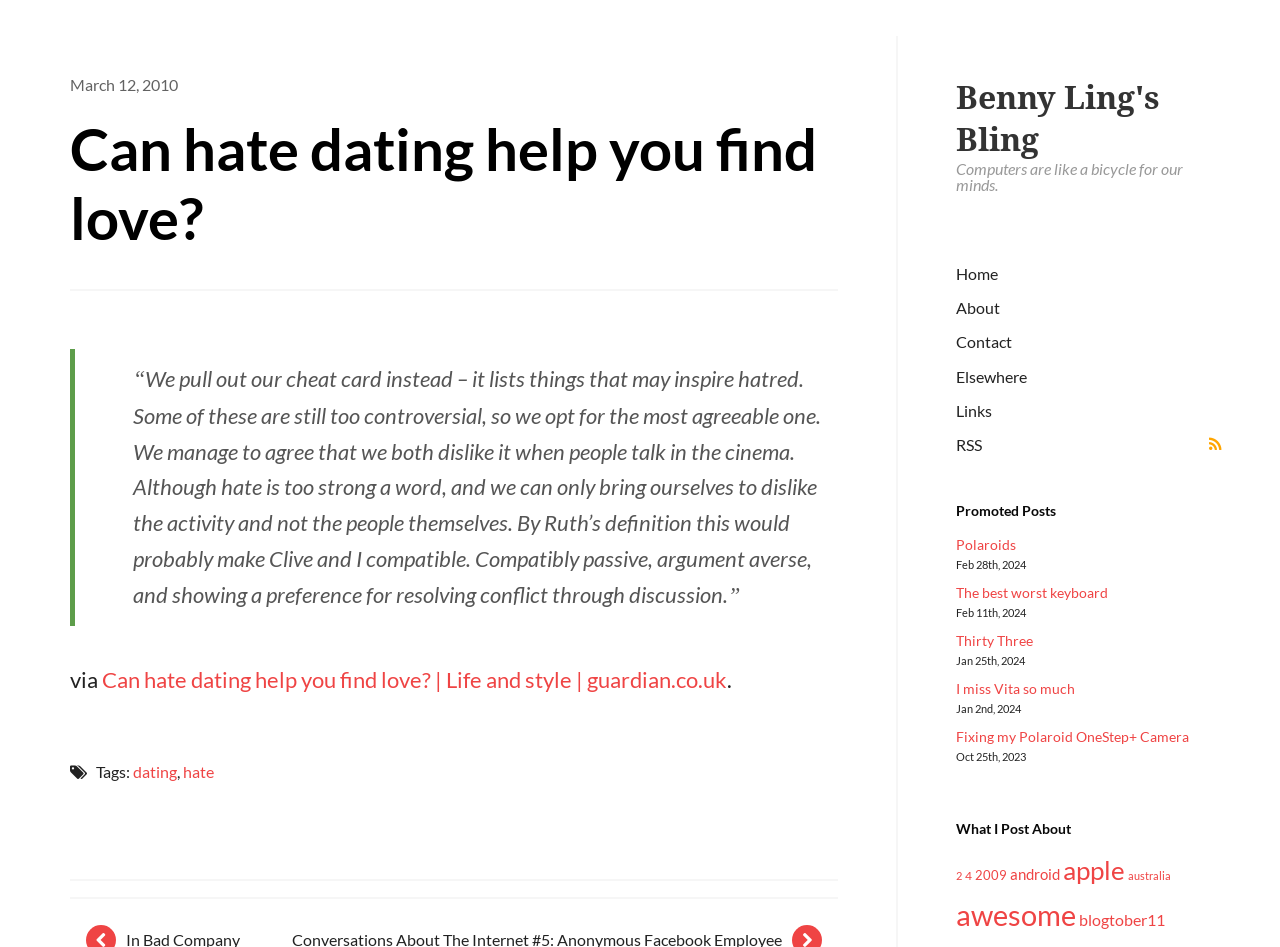What is the theme of the promoted posts section?
Examine the image closely and answer the question with as much detail as possible.

The theme of the promoted posts section appears to be various, as the titles of the posts do not seem to be related to a specific topic. The posts have titles such as 'Polaroids', 'The best worst keyboard', and 'Thirty Three', which suggest that they are about different topics.